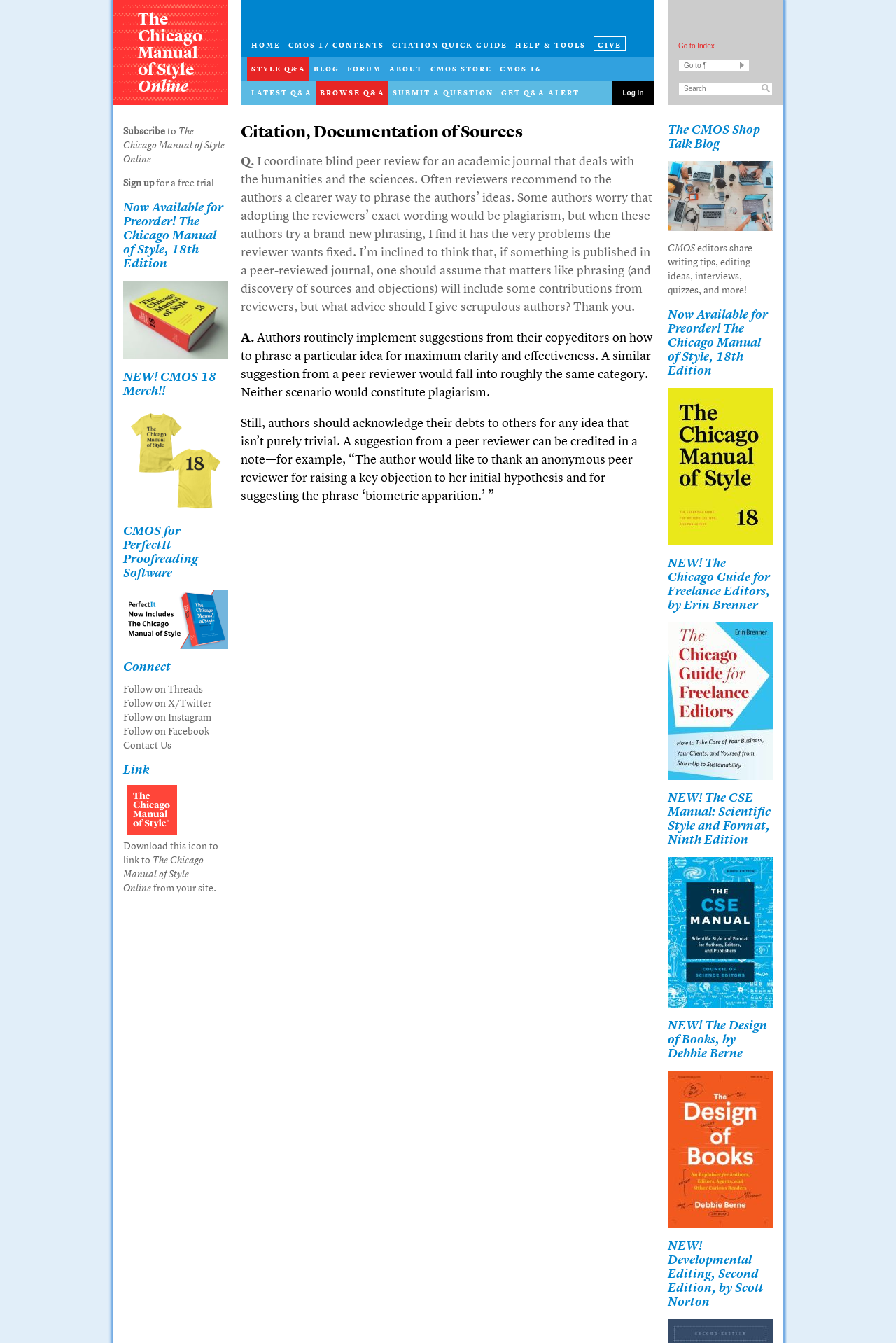What is the name of the book being promoted with the image of a book cover?
Refer to the image and give a detailed answer to the question.

I found the answer by looking at the image of a book cover and the text 'Now Available for Preorder! The Chicago Manual of Style, 18th Edition' above it, which suggests that the book being promoted is the 18th edition of The Chicago Manual of Style.